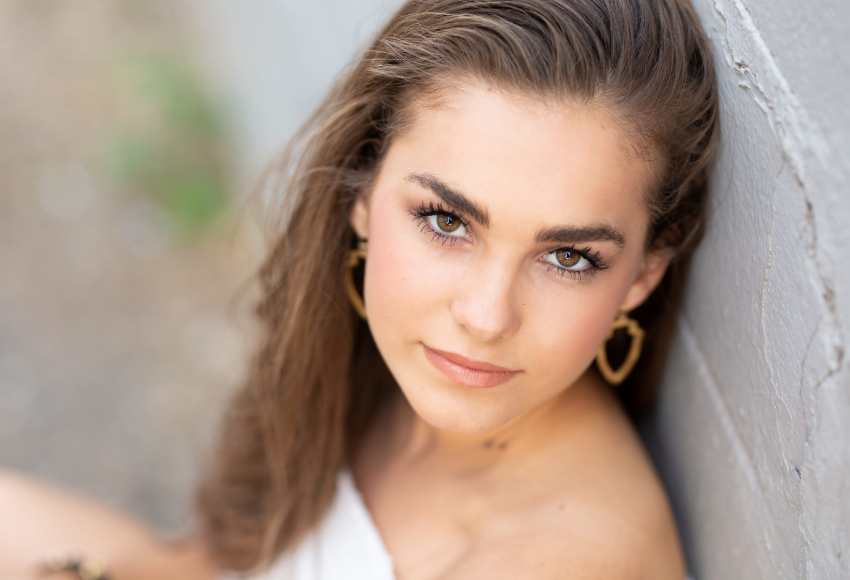What is the background of the image?
Please give a detailed answer to the question using the information shown in the image.

The background of the image is softly blurred, which means that it is not in sharp focus and is instead slightly fuzzy, drawing attention to the subject's face and creating a sense of depth in the image.